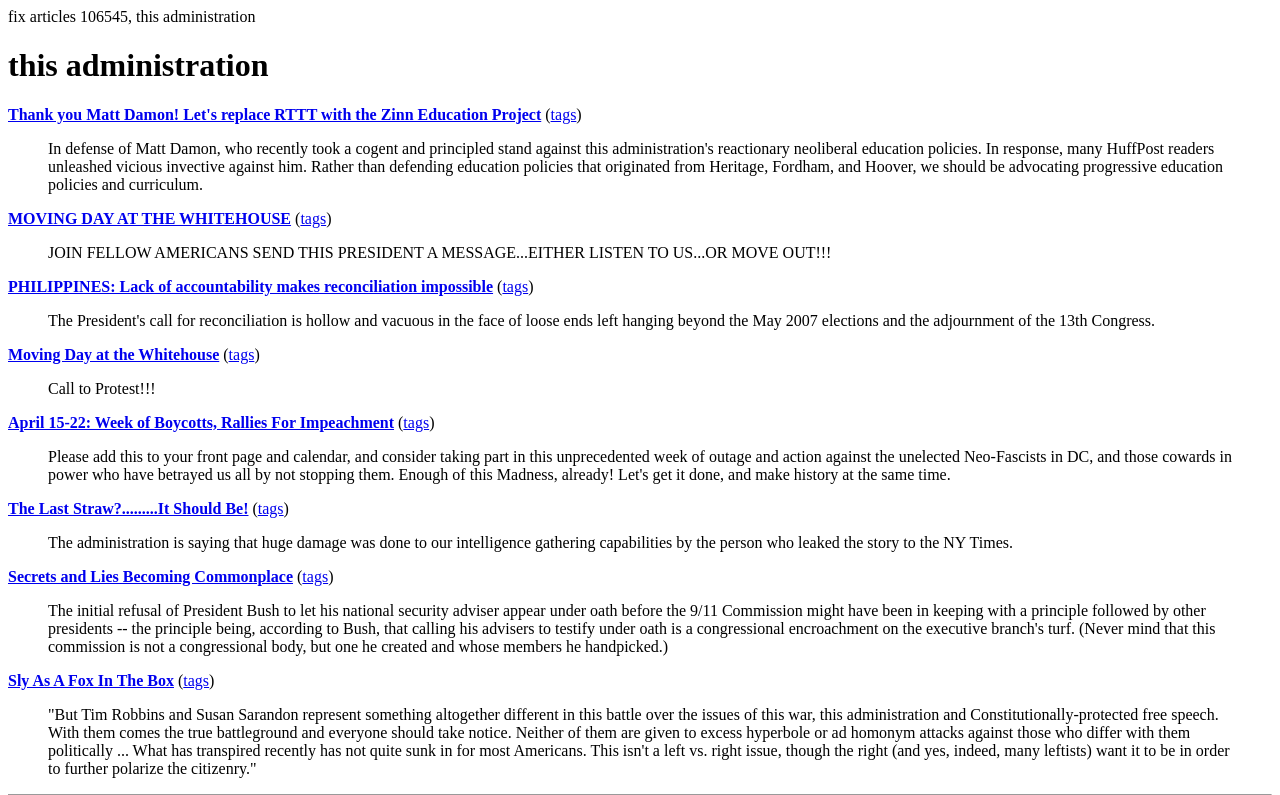Identify the bounding box coordinates for the region to click in order to carry out this instruction: "Login or Register". Provide the coordinates using four float numbers between 0 and 1, formatted as [left, top, right, bottom].

None